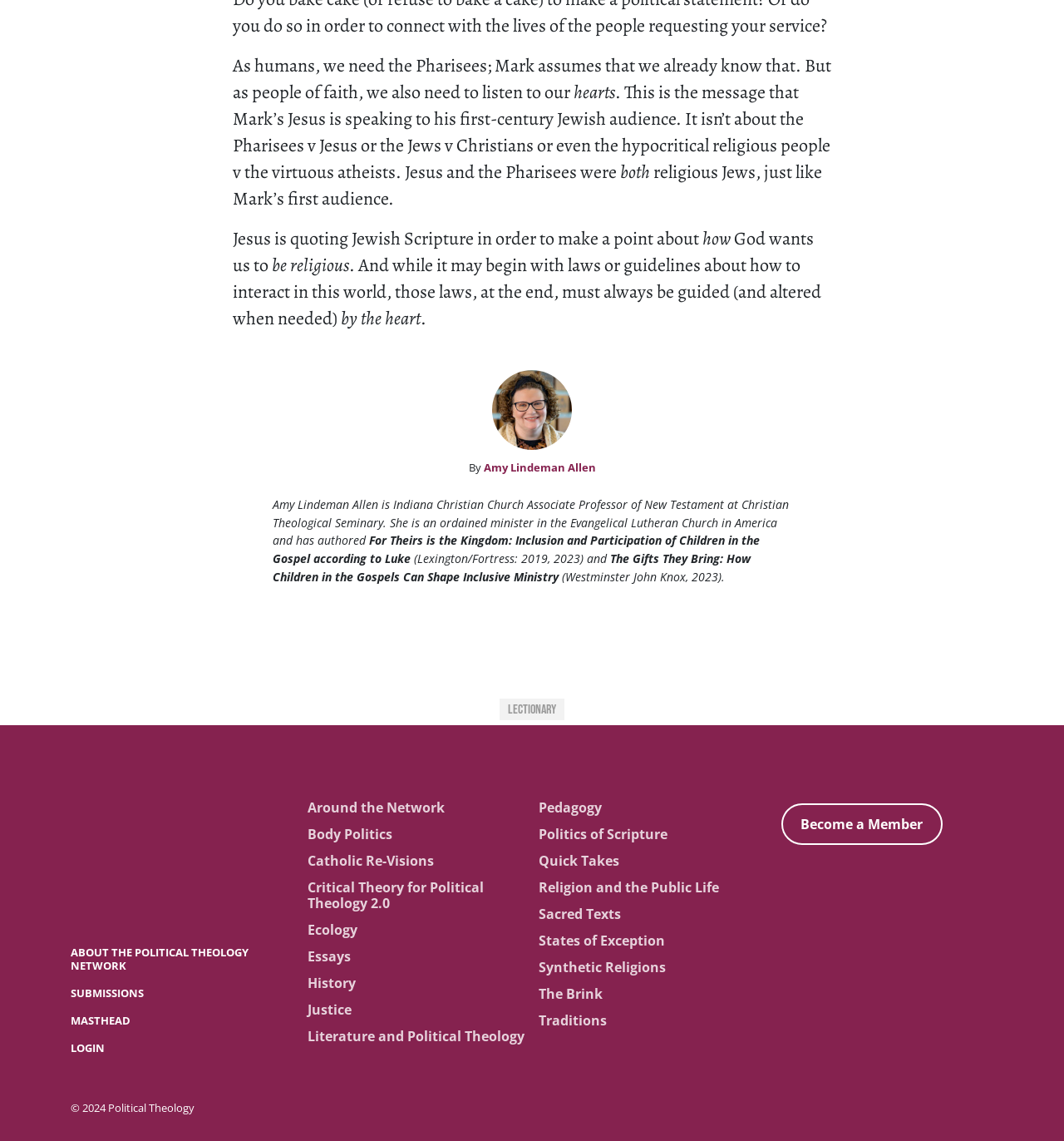Given the element description "Catholic Re-Visions", identify the bounding box of the corresponding UI element.

[0.289, 0.747, 0.408, 0.763]